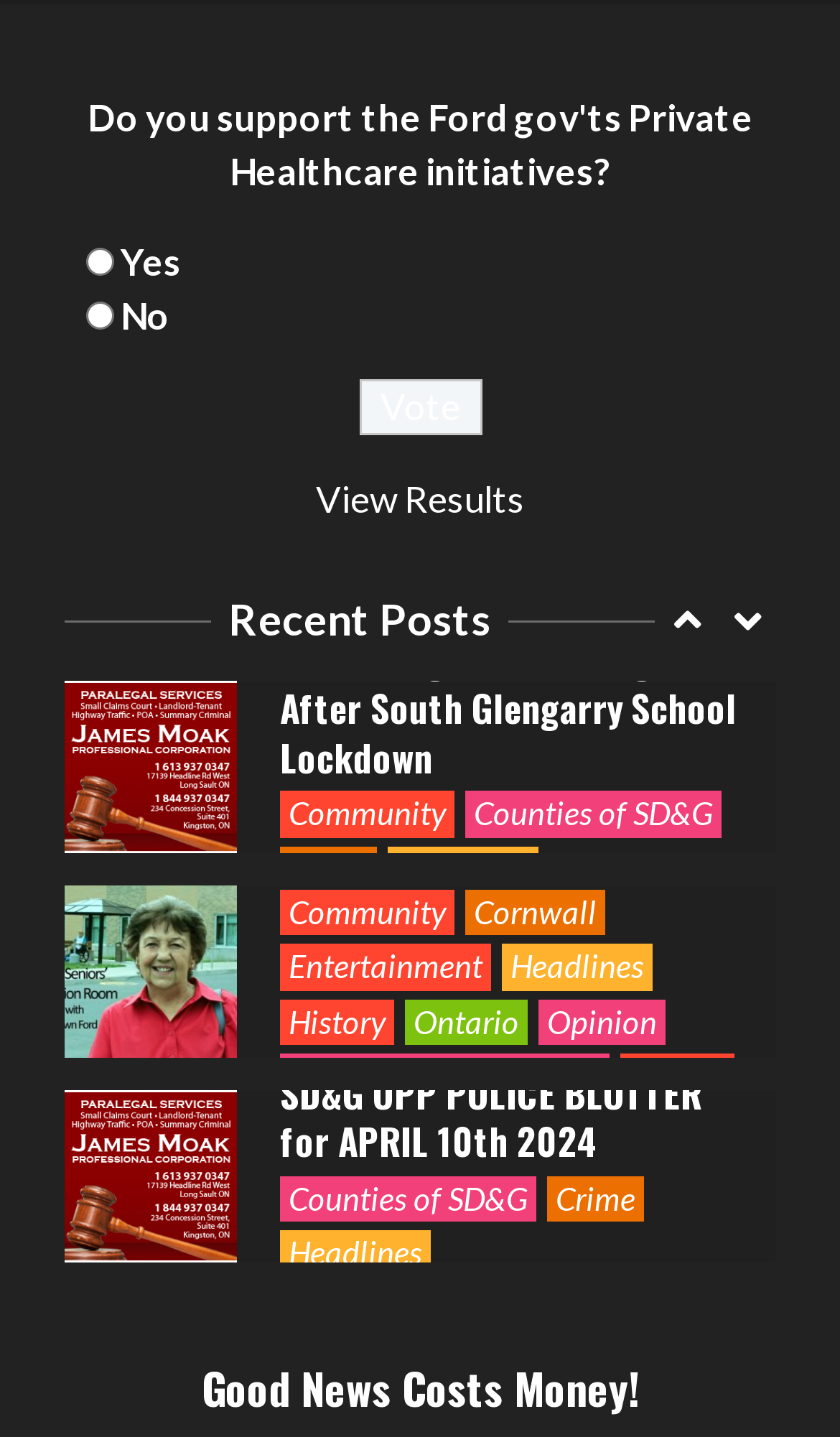Answer succinctly with a single word or phrase:
What is the purpose of the 'Vote' button?

To vote for a post